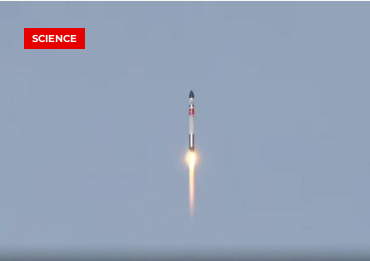What is the color of the sky?
Provide a one-word or short-phrase answer based on the image.

Clear blue